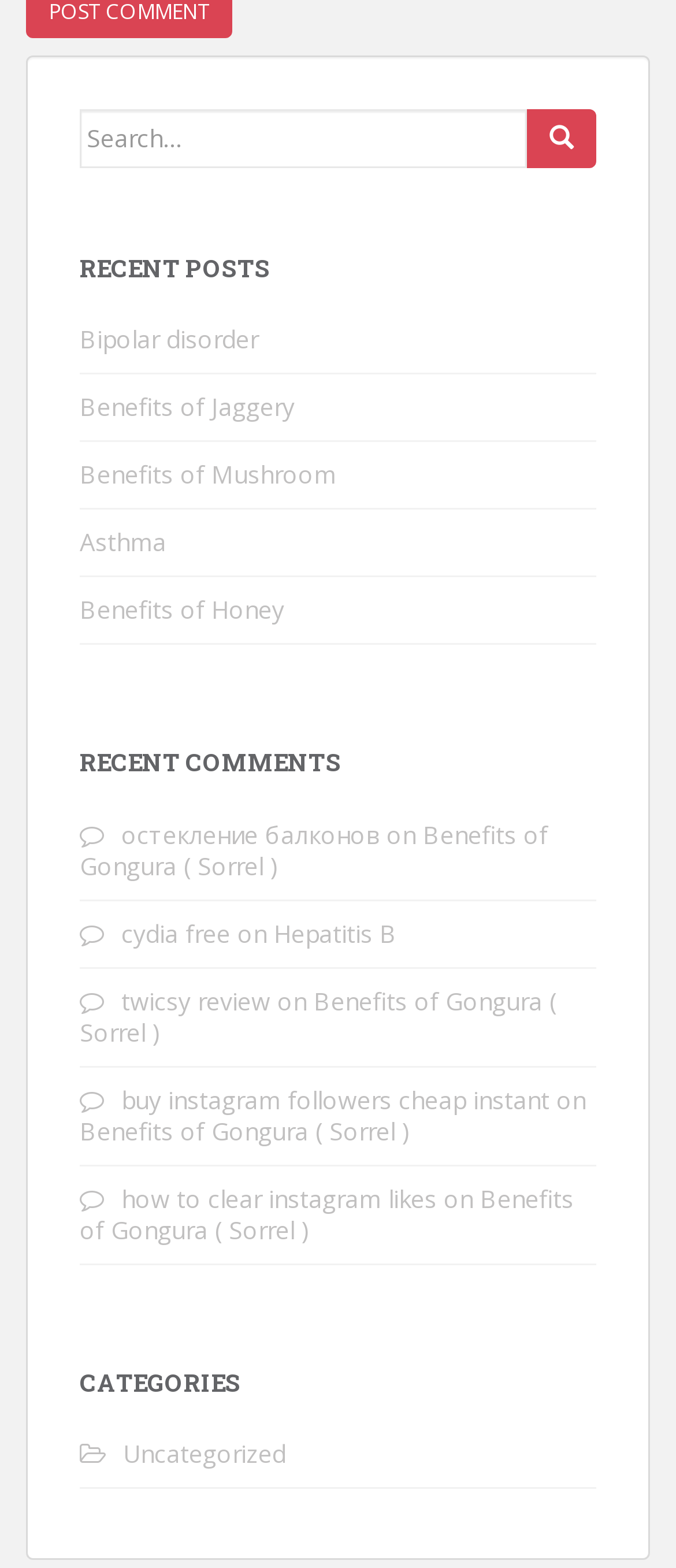What is the purpose of the search bar?
Utilize the image to construct a detailed and well-explained answer.

The search bar is located at the top of the webpage, and it has a label 'Search for:' and a button with a magnifying glass icon. This suggests that the search bar is used to search for posts on the website.